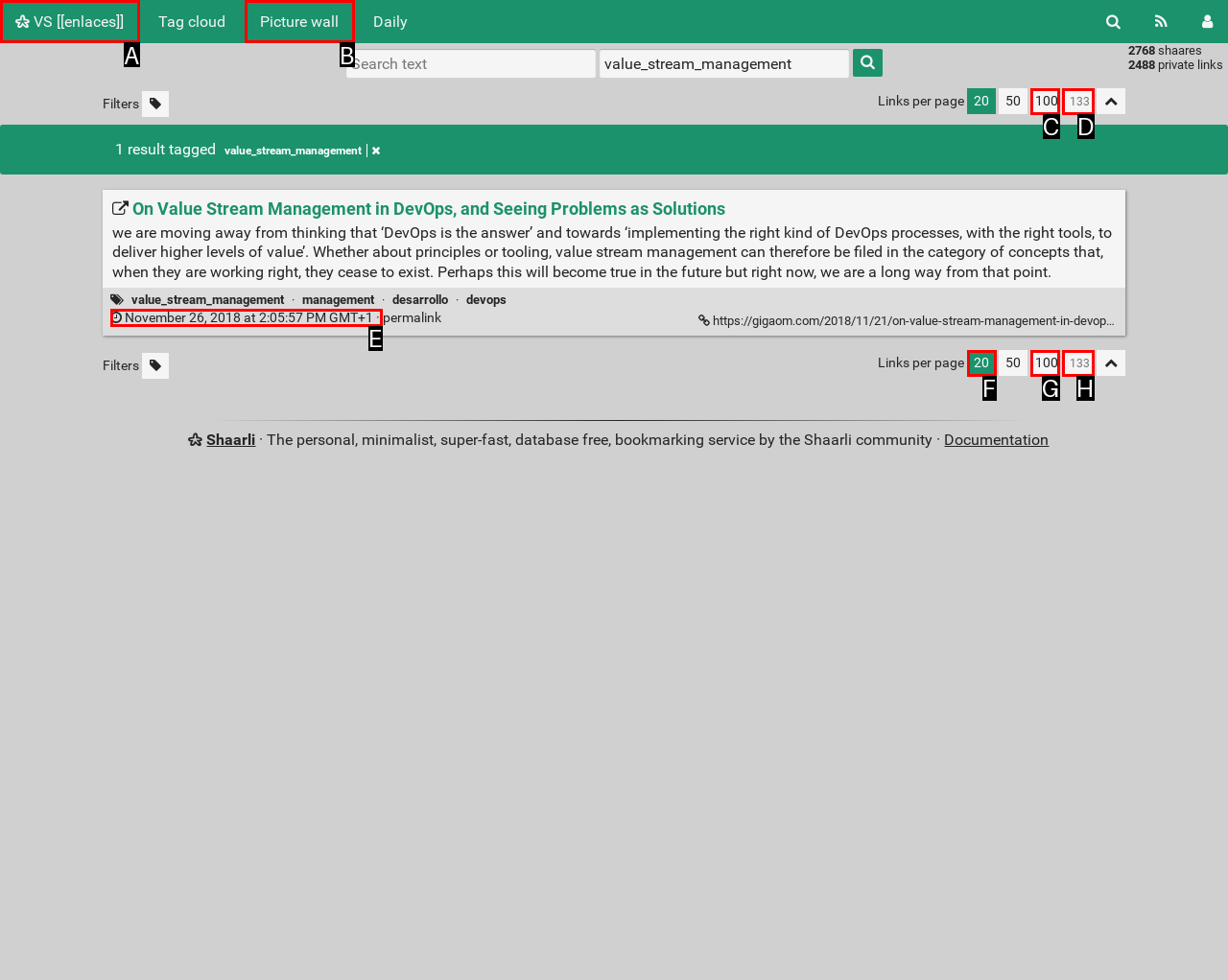Select the letter associated with the UI element you need to click to perform the following action: Go to the permalink
Reply with the correct letter from the options provided.

E